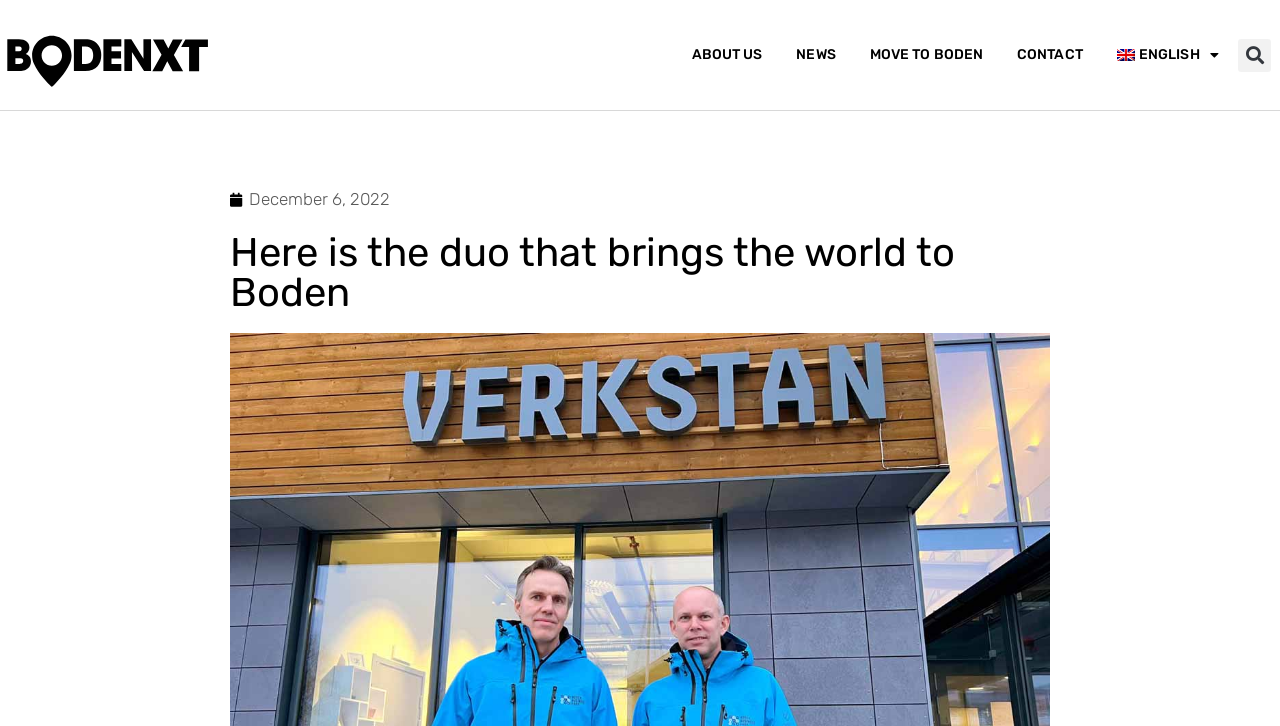Identify the bounding box for the UI element specified in this description: "Move to Boden". The coordinates must be four float numbers between 0 and 1, formatted as [left, top, right, bottom].

[0.666, 0.044, 0.781, 0.107]